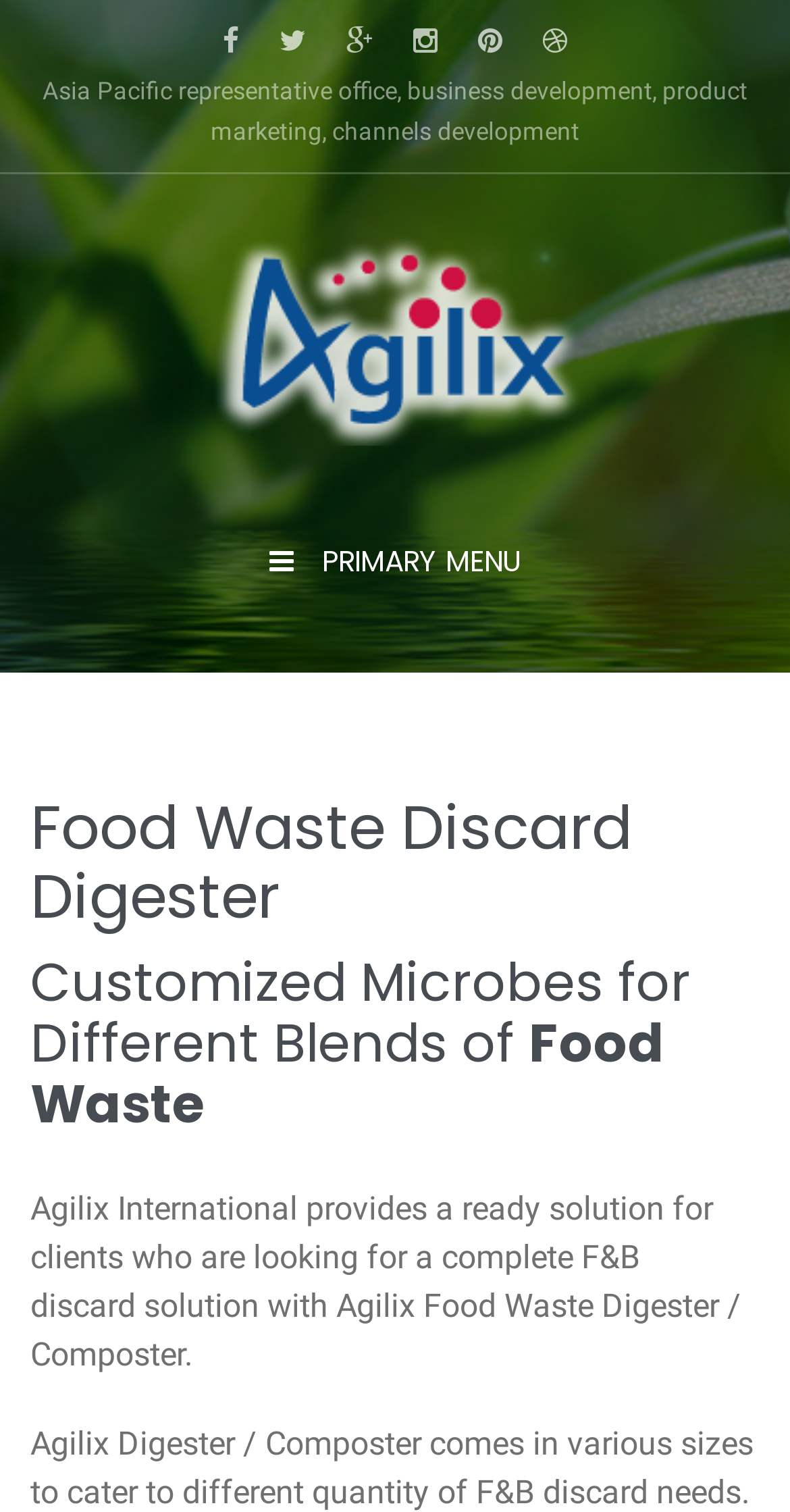Identify the first-level heading on the webpage and generate its text content.

Food Waste Discard Digester